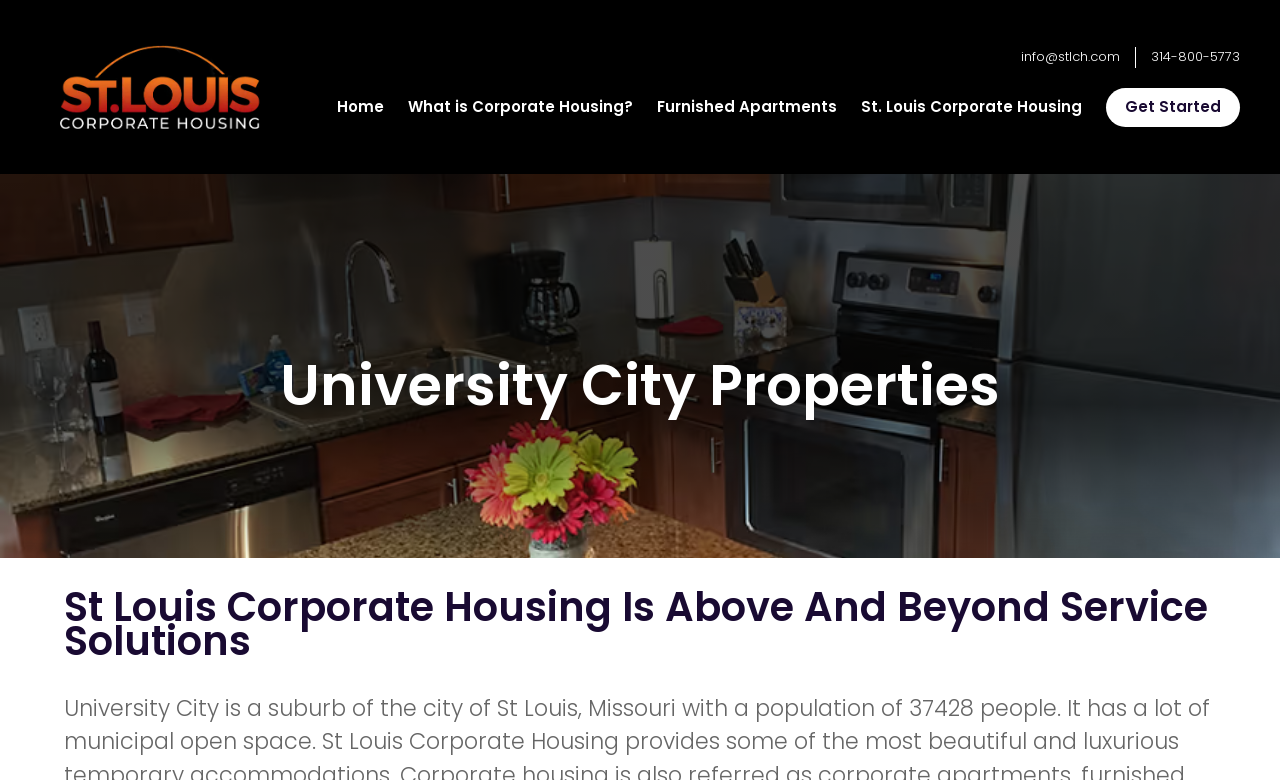Pinpoint the bounding box coordinates of the element to be clicked to execute the instruction: "Click on the 'Home' link".

[0.263, 0.124, 0.3, 0.151]